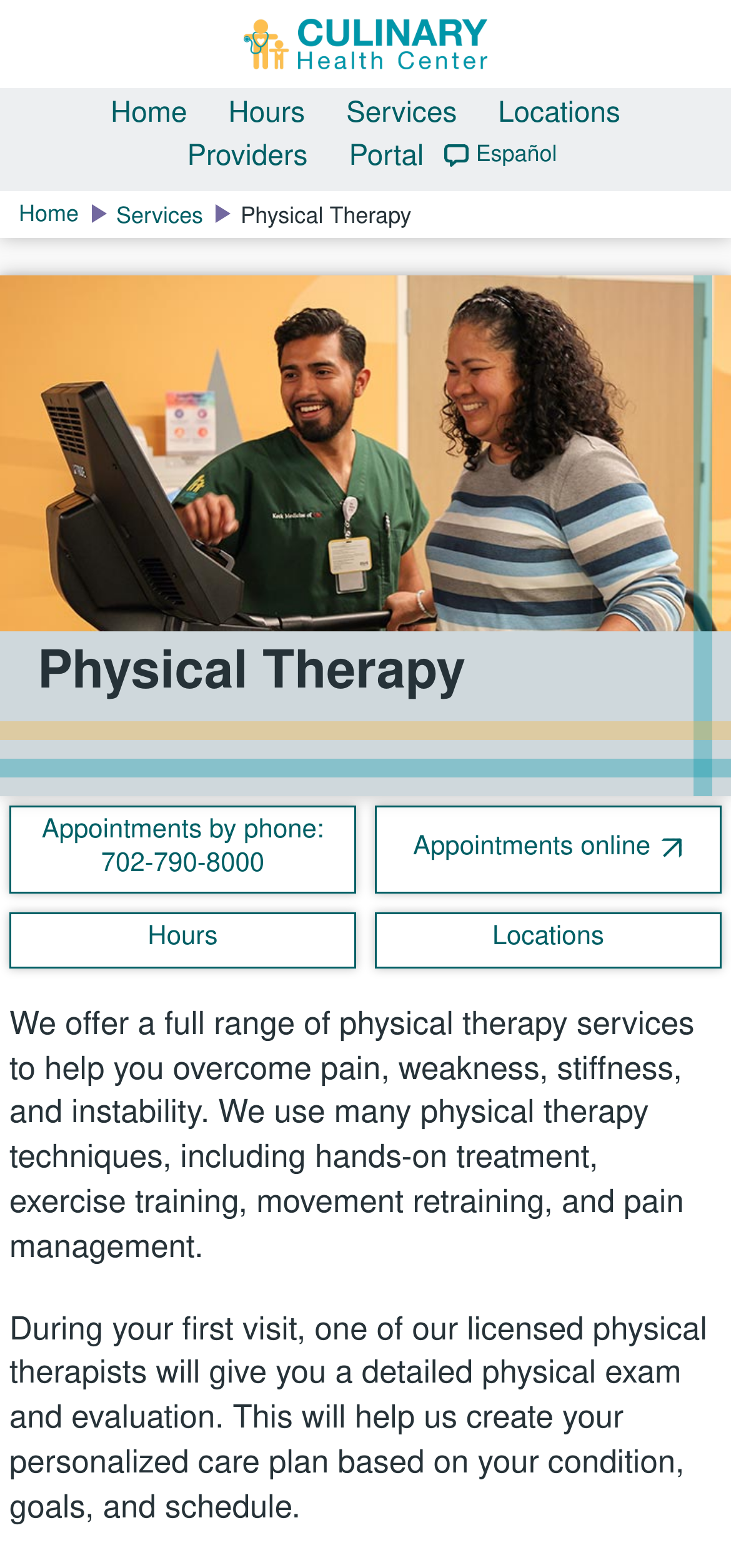Please specify the bounding box coordinates of the element that should be clicked to execute the given instruction: 'Make an appointment by phone'. Ensure the coordinates are four float numbers between 0 and 1, expressed as [left, top, right, bottom].

[0.013, 0.514, 0.487, 0.57]